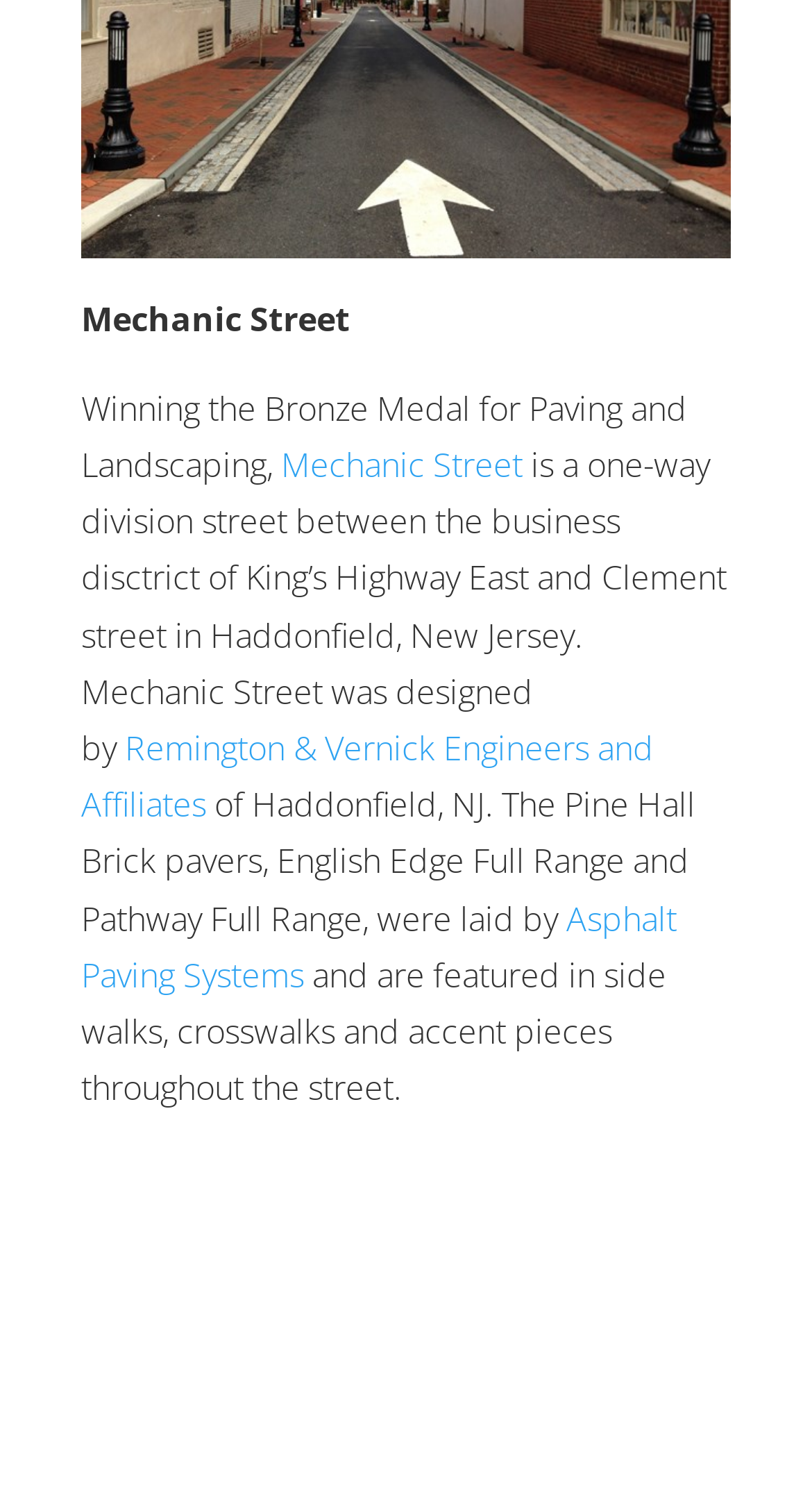Please find the bounding box for the UI component described as follows: "Mechanic Street".

[0.346, 0.297, 0.644, 0.328]